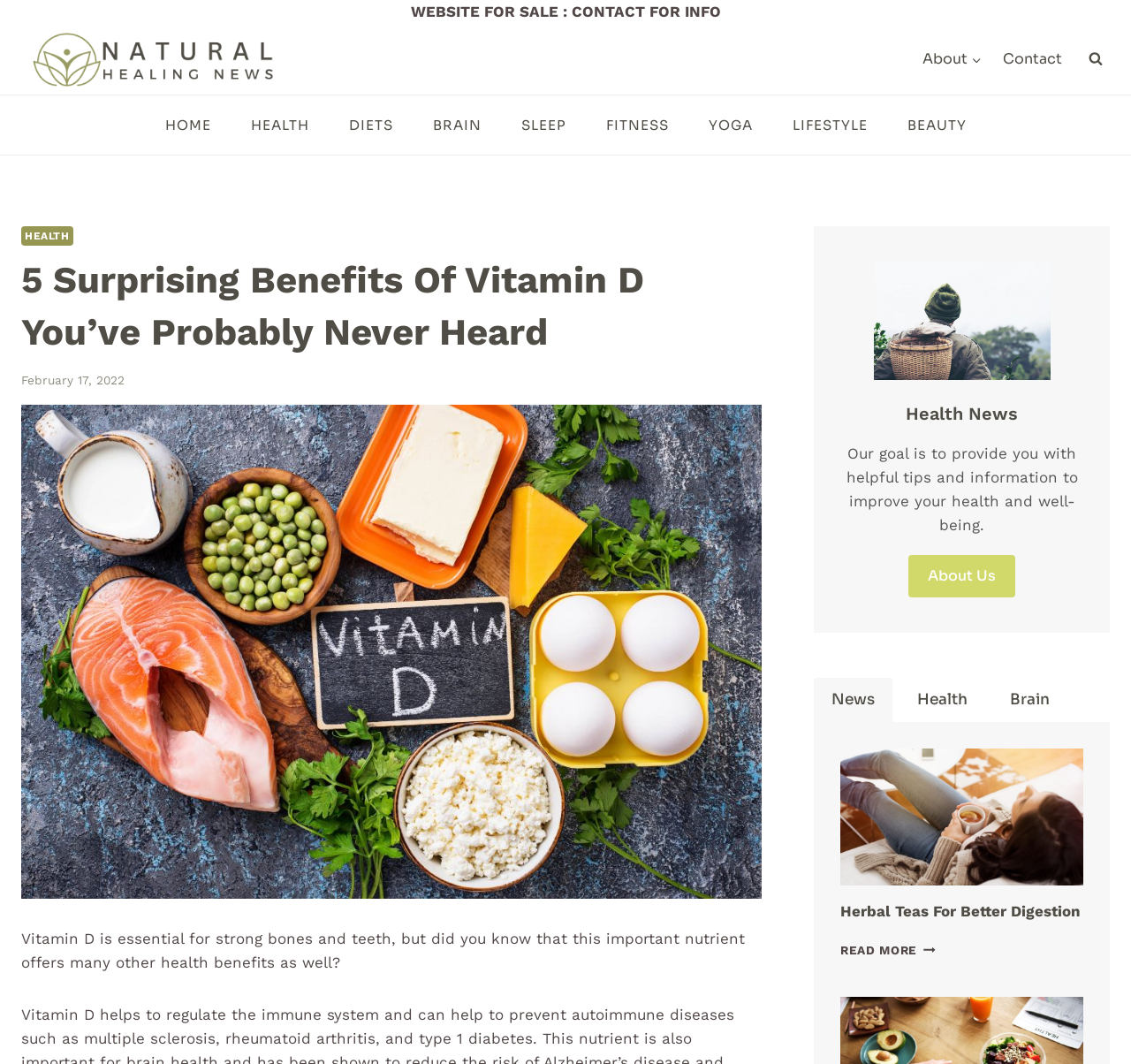Please specify the bounding box coordinates of the area that should be clicked to accomplish the following instruction: "Read the 'Herbal Teas For Better Digestion' article". The coordinates should consist of four float numbers between 0 and 1, i.e., [left, top, right, bottom].

[0.743, 0.846, 0.958, 0.867]